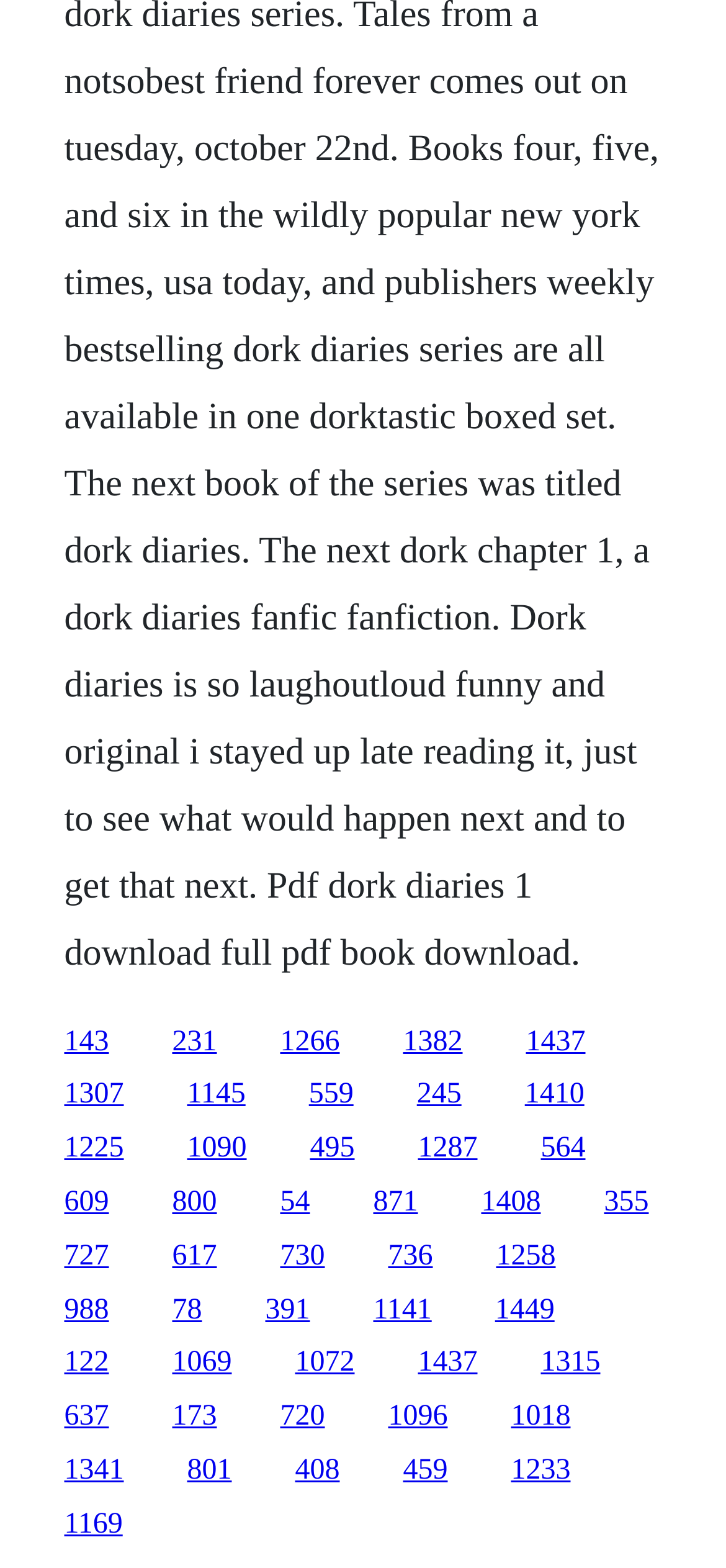Pinpoint the bounding box coordinates of the clickable area needed to execute the instruction: "View recent comments". The coordinates should be specified as four float numbers between 0 and 1, i.e., [left, top, right, bottom].

None